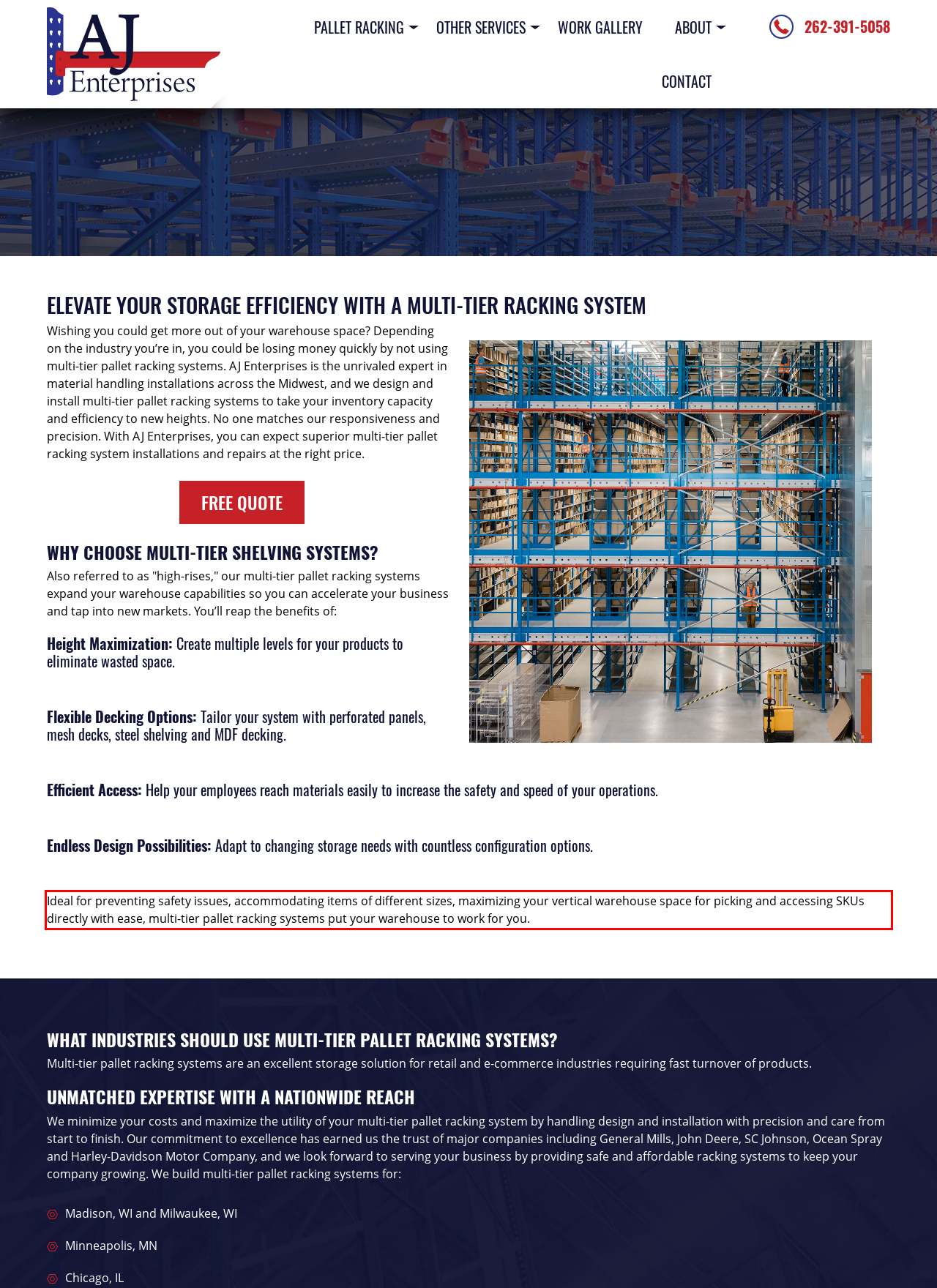You have a screenshot of a webpage with a red bounding box. Use OCR to generate the text contained within this red rectangle.

Ideal for preventing safety issues, accommodating items of different sizes, maximizing your vertical warehouse space for picking and accessing SKUs directly with ease, multi-tier pallet racking systems put your warehouse to work for you.